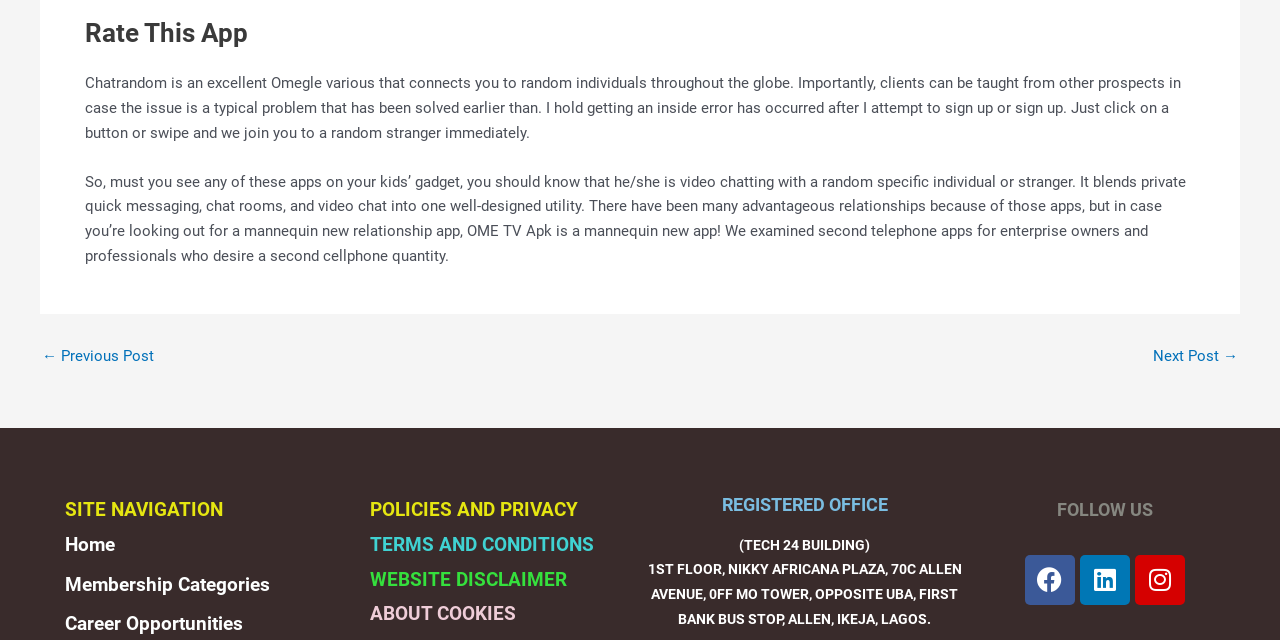Bounding box coordinates are specified in the format (top-left x, top-left y, bottom-right x, bottom-right y). All values are floating point numbers bounded between 0 and 1. Please provide the bounding box coordinate of the region this sentence describes: About Cookies

[0.289, 0.941, 0.403, 0.977]